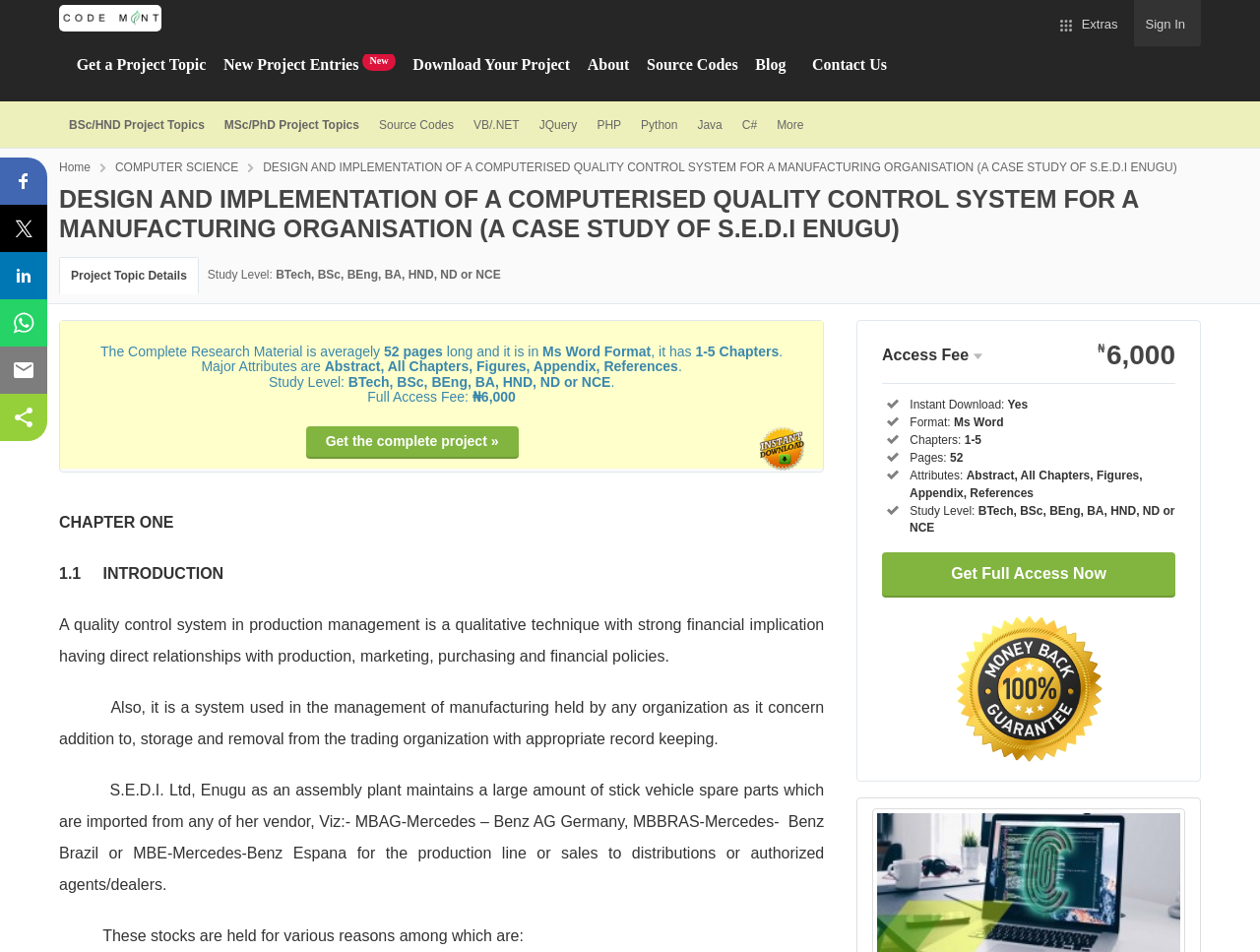How many chapters does the project material have?
Answer the question with a single word or phrase, referring to the image.

1-5